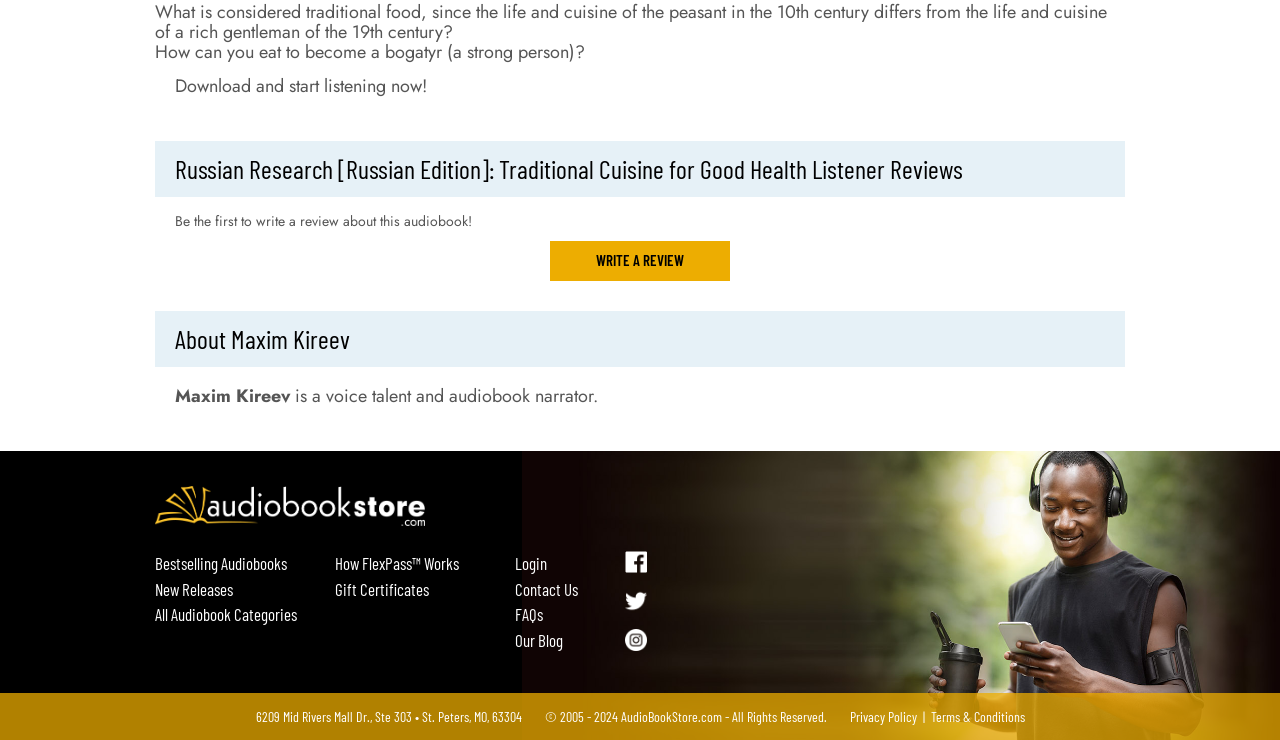Using the format (top-left x, top-left y, bottom-right x, bottom-right y), and given the element description, identify the bounding box coordinates within the screenshot: title="Follow AudiobookStore.com on Instagram"

[0.488, 0.85, 0.505, 0.903]